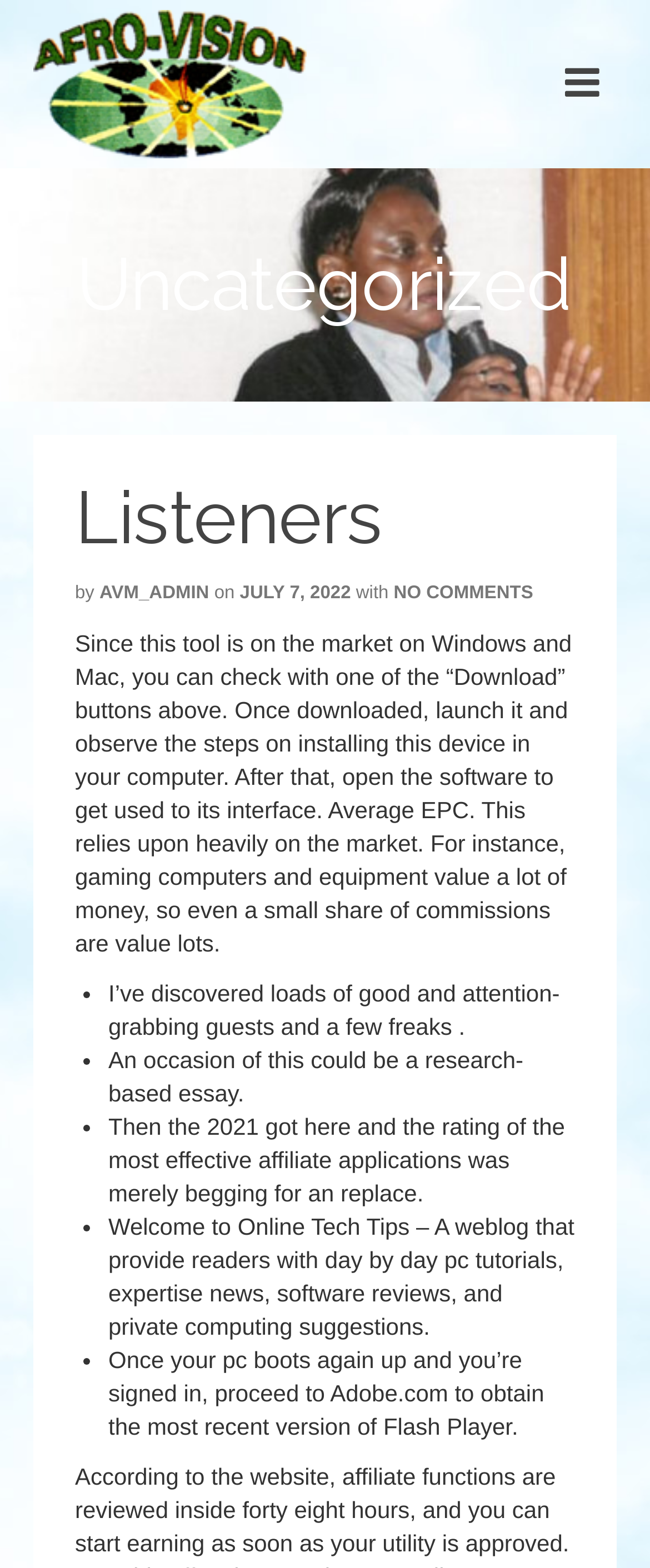Identify the bounding box of the UI element described as follows: "avm_admin". Provide the coordinates as four float numbers in the range of 0 to 1 [left, top, right, bottom].

[0.153, 0.372, 0.322, 0.385]